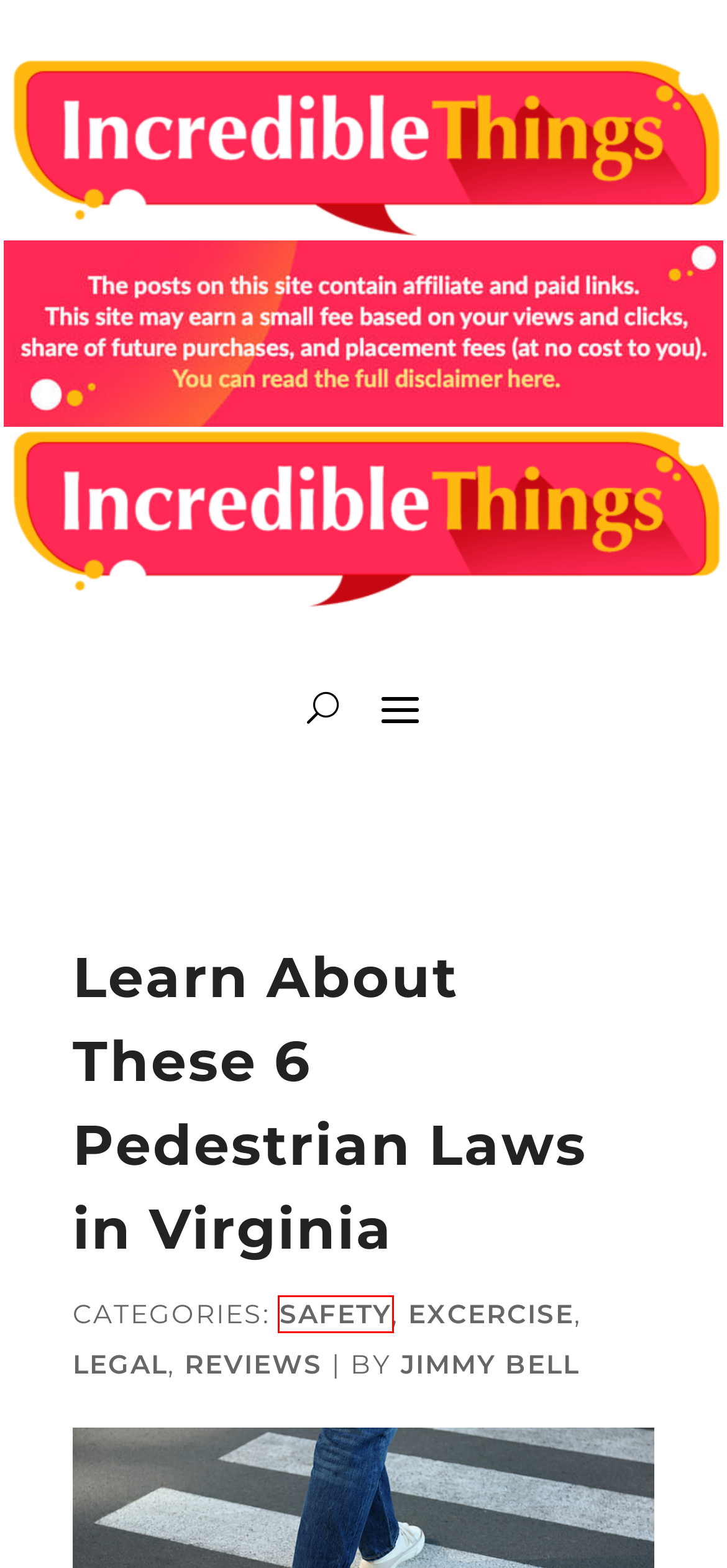Look at the screenshot of a webpage where a red rectangle bounding box is present. Choose the webpage description that best describes the new webpage after clicking the element inside the red bounding box. Here are the candidates:
A. The Types Of Cases That Fall Under Personal Injury Law...
B. Professional SEO Marketing Services Company | Affordable Organic SEO Services
C. Safety Measures To Consider When Betting Online |...
D. Excercise - Incredible Things
E. Legal - Incredible Things
F. Causes Of Road Traffic Accidents And Keeping Yourself...
G. Safety - Incredible Things
H. Jimmy Bell | Incredible Things

G